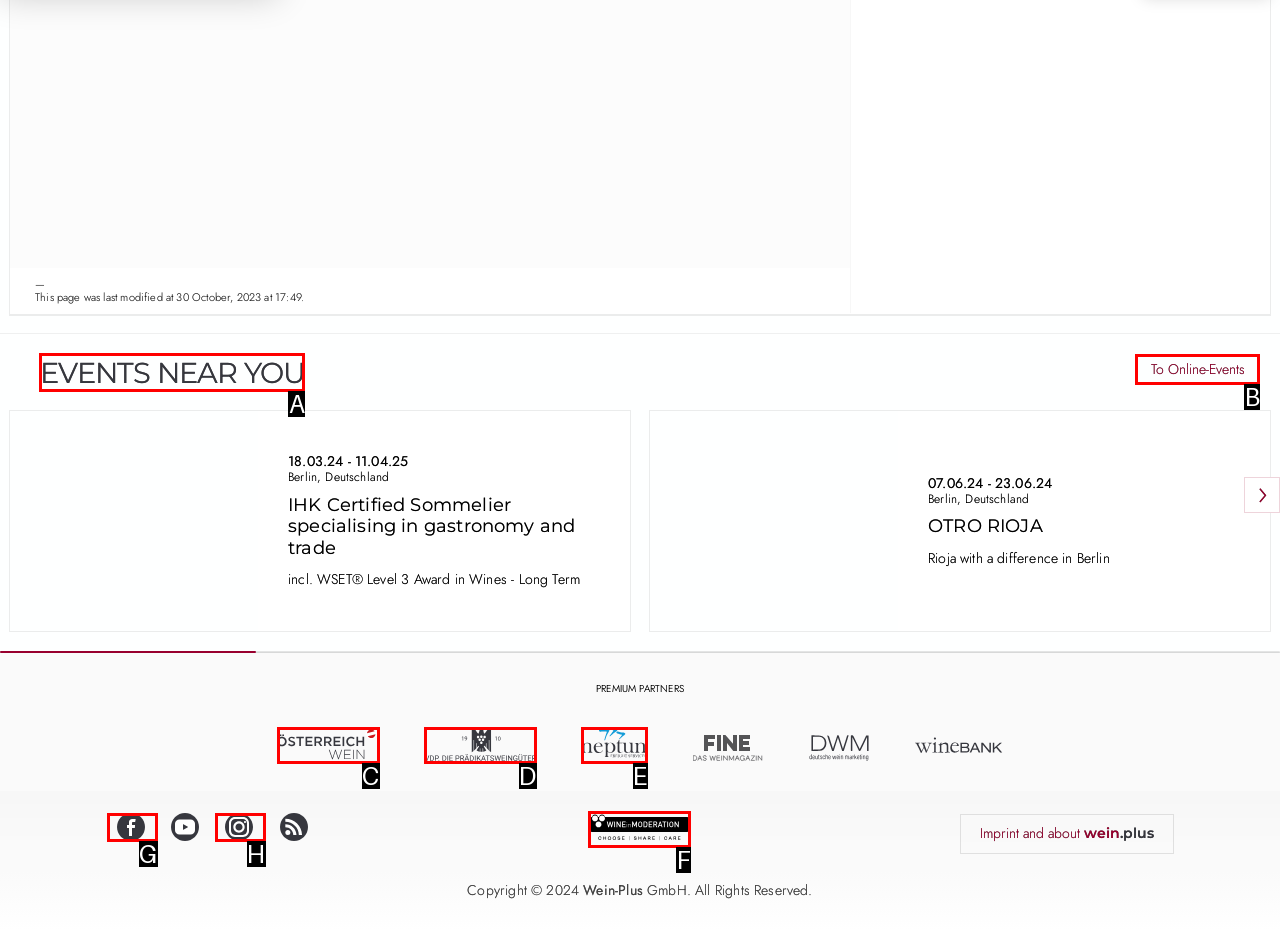Which option should I select to accomplish the task: Click on EVENTS NEAR YOU? Respond with the corresponding letter from the given choices.

A